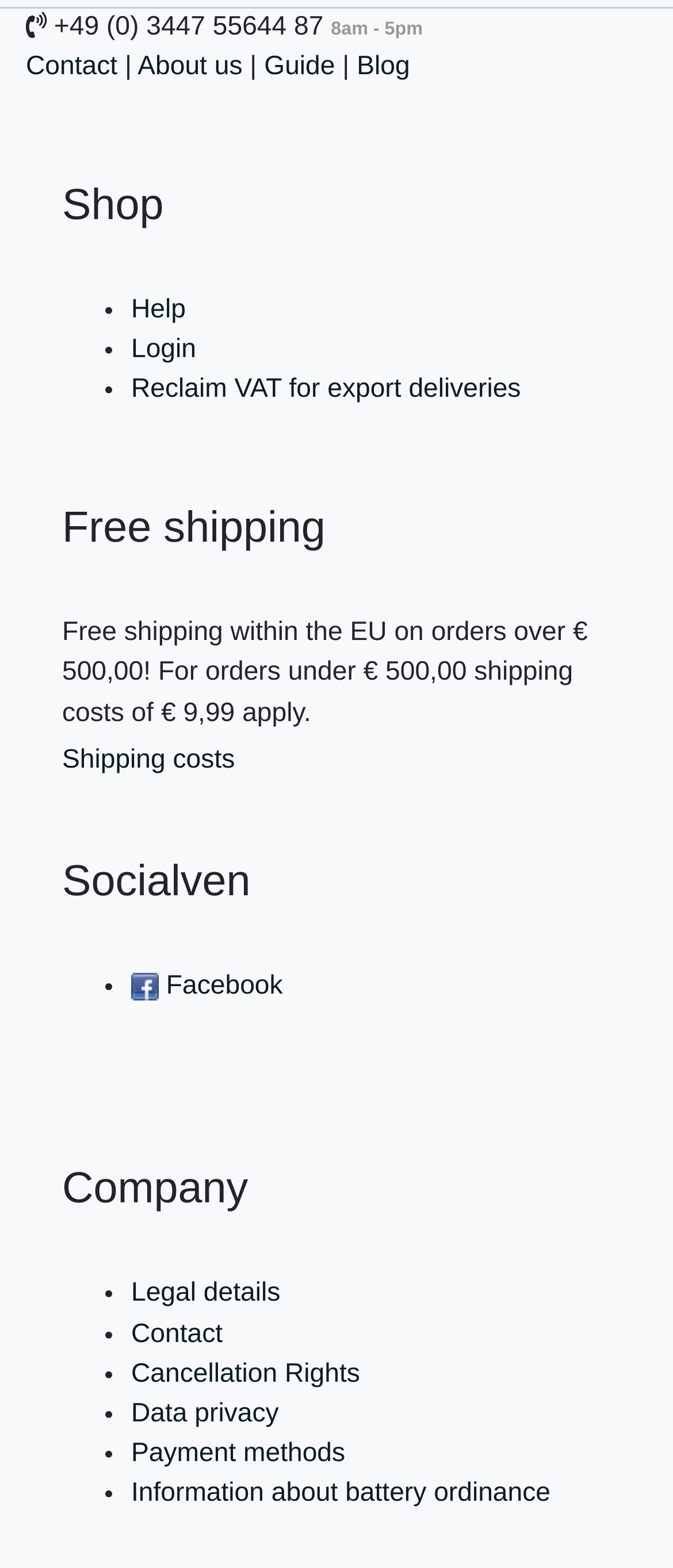Based on the image, please respond to the question with as much detail as possible:
What is the time period for free shipping?

I found this information by looking at the 'Free shipping' section, where it says 'Free shipping within the EU on orders over € 500,00! For orders under € 500,00 shipping costs of € 9,99 apply.'.